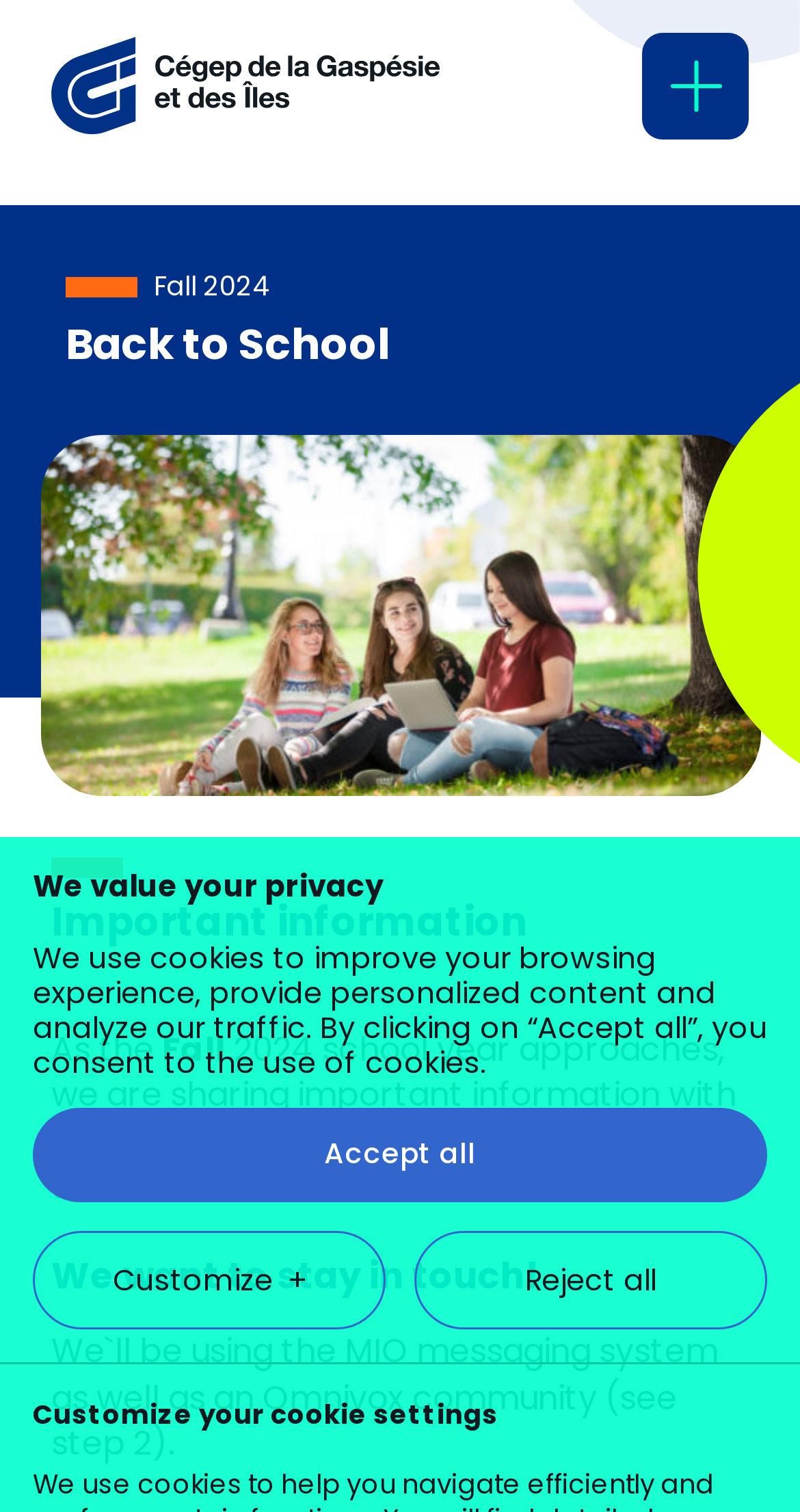Reply to the question with a single word or phrase:
What is the button at the bottom right corner of the webpage for?

Back to top